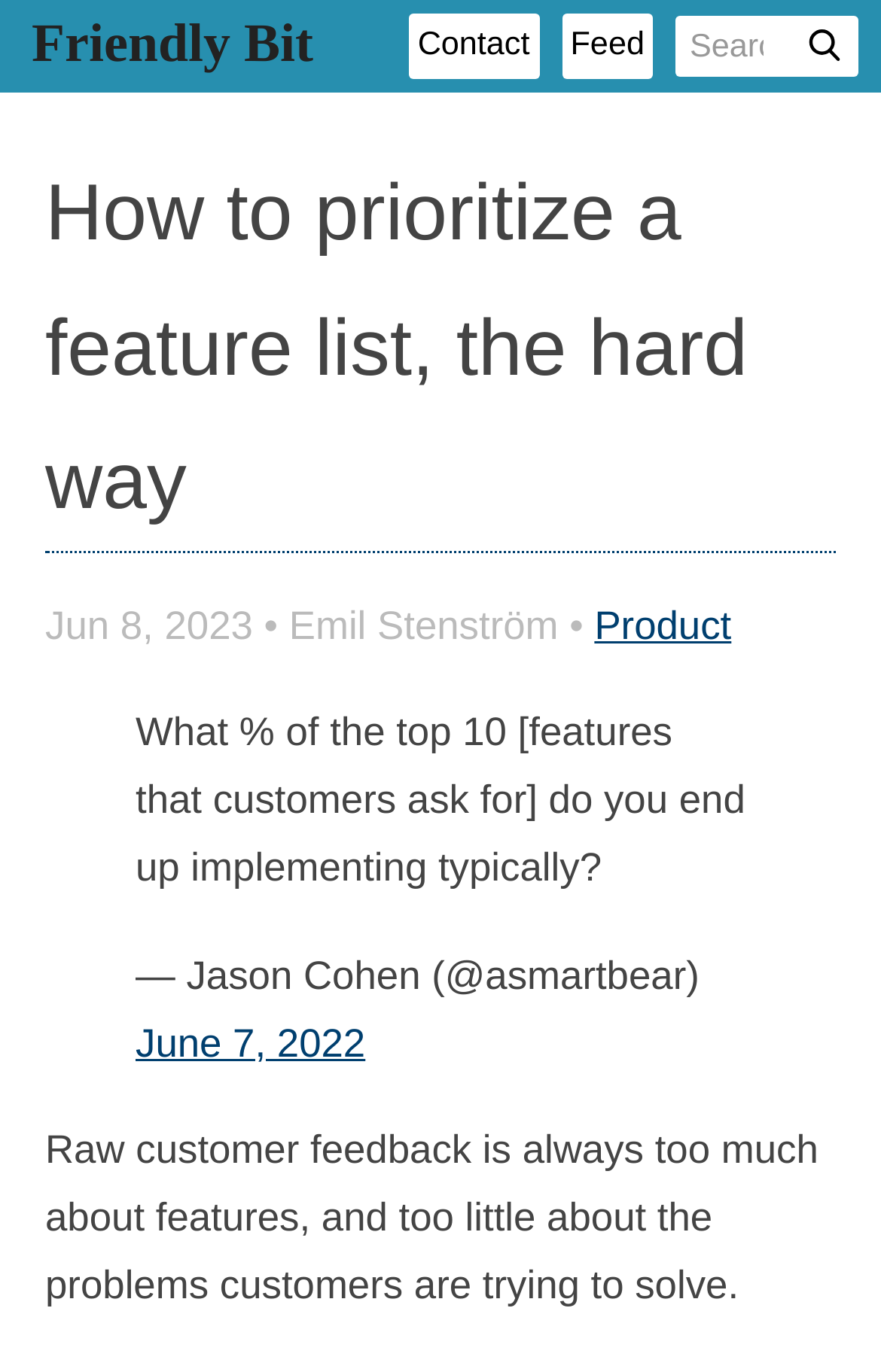Specify the bounding box coordinates (top-left x, top-left y, bottom-right x, bottom-right y) of the UI element in the screenshot that matches this description: Plan Your Visit

None